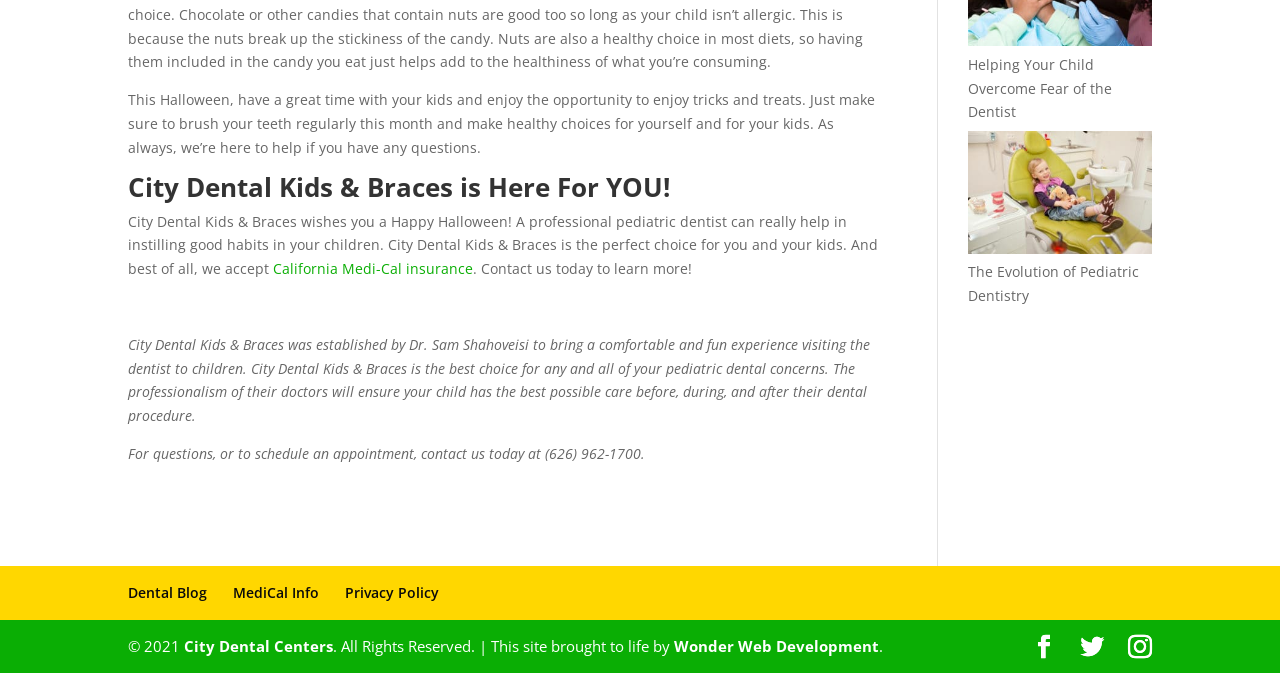Pinpoint the bounding box coordinates of the area that must be clicked to complete this instruction: "View the evolution of pediatric dentistry image".

[0.756, 0.195, 0.9, 0.377]